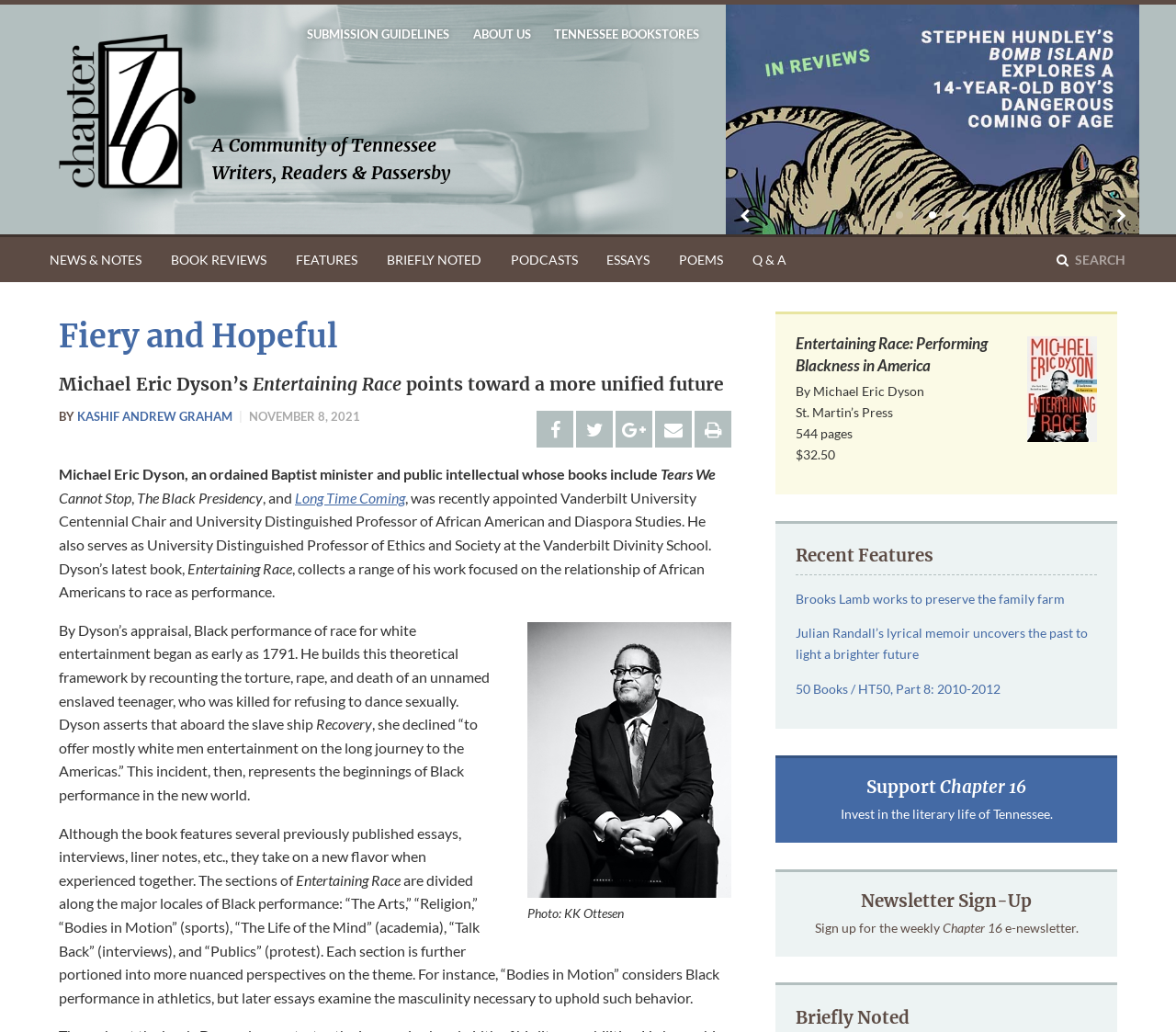Identify the bounding box coordinates of the region that needs to be clicked to carry out this instruction: "View the book details". Provide these coordinates as four float numbers ranging from 0 to 1, i.e., [left, top, right, bottom].

[0.676, 0.322, 0.933, 0.364]